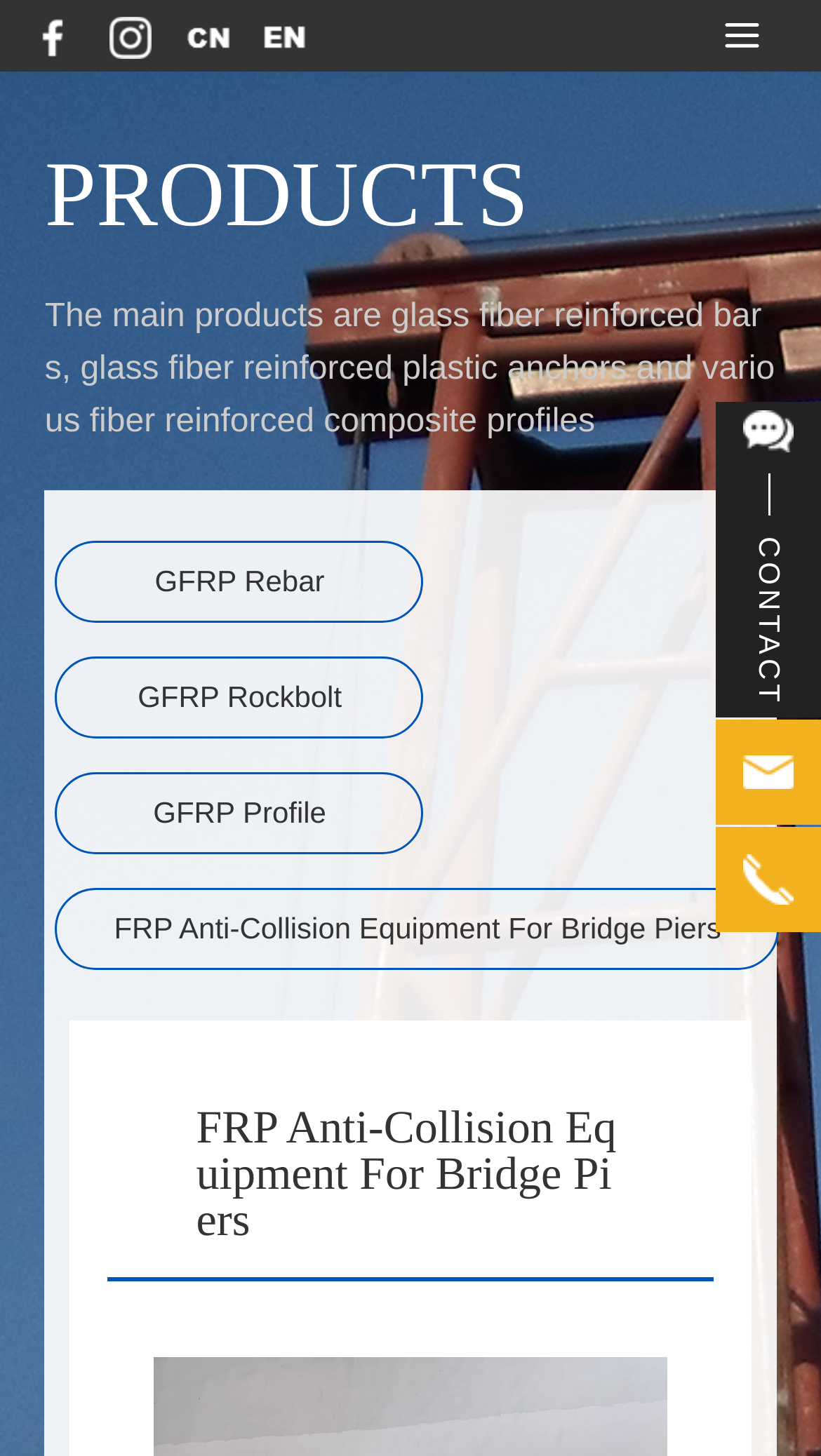What is the purpose of the image at the top right corner?
Look at the image and construct a detailed response to the question.

The image at the top right corner is an icon with a caption 'contact'. Below it, there are two 'tel' icons, which suggest that this image is related to contact information, possibly providing a way to get in touch with the company.